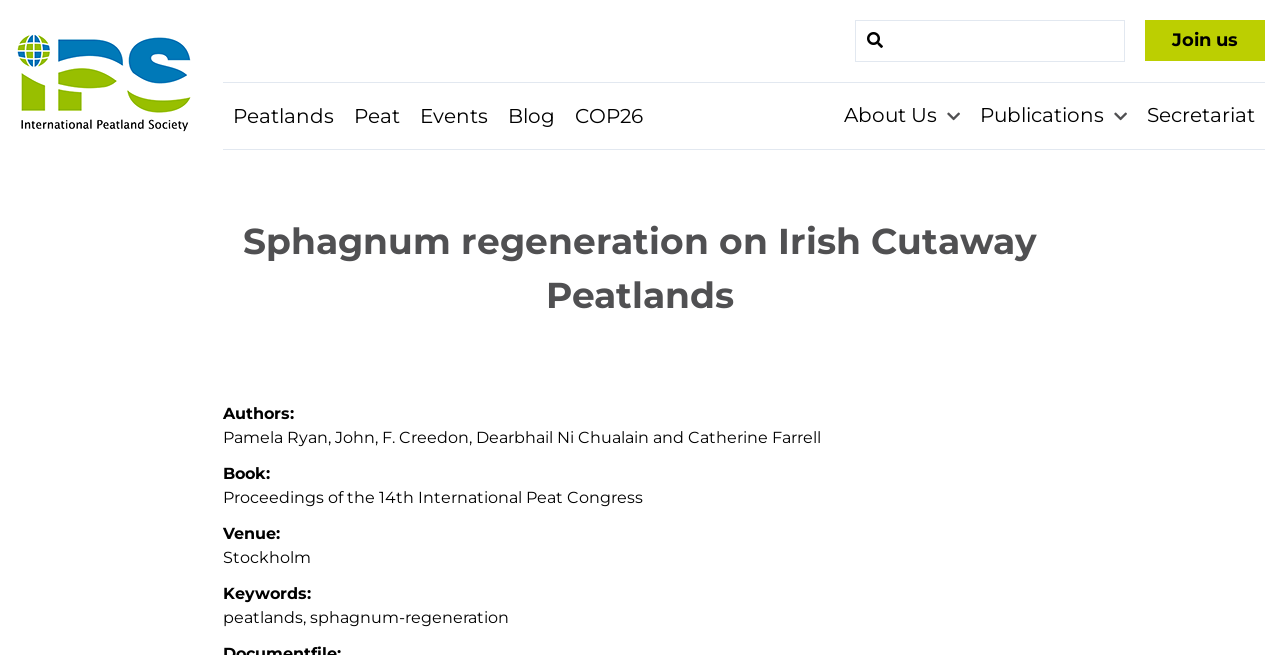Please specify the bounding box coordinates of the clickable region necessary for completing the following instruction: "Visit the International Peatland Society". The coordinates must consist of four float numbers between 0 and 1, i.e., [left, top, right, bottom].

[0.012, 0.049, 0.165, 0.211]